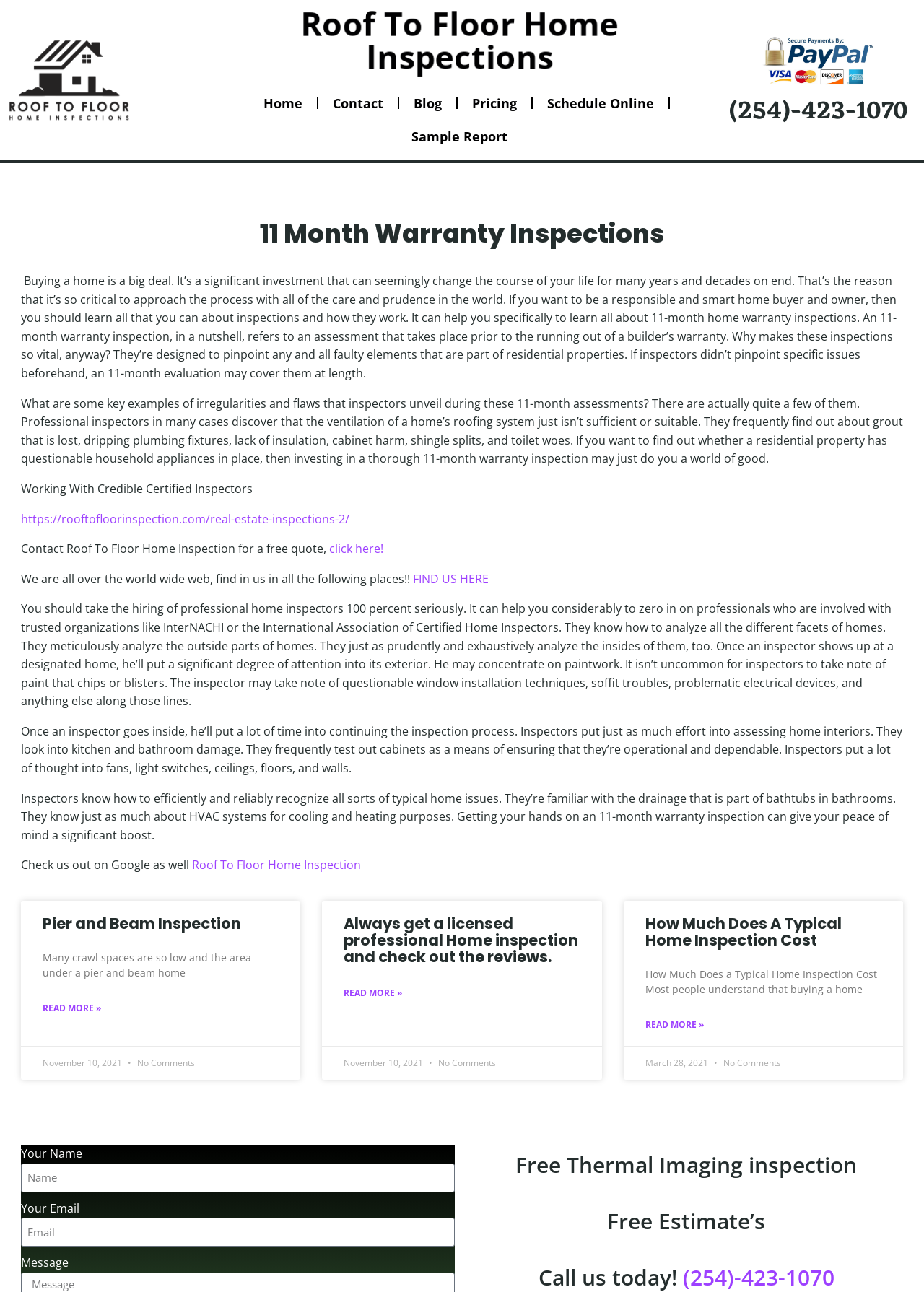Given the element description: "Sitemap", predict the bounding box coordinates of this UI element. The coordinates must be four float numbers between 0 and 1, given as [left, top, right, bottom].

None